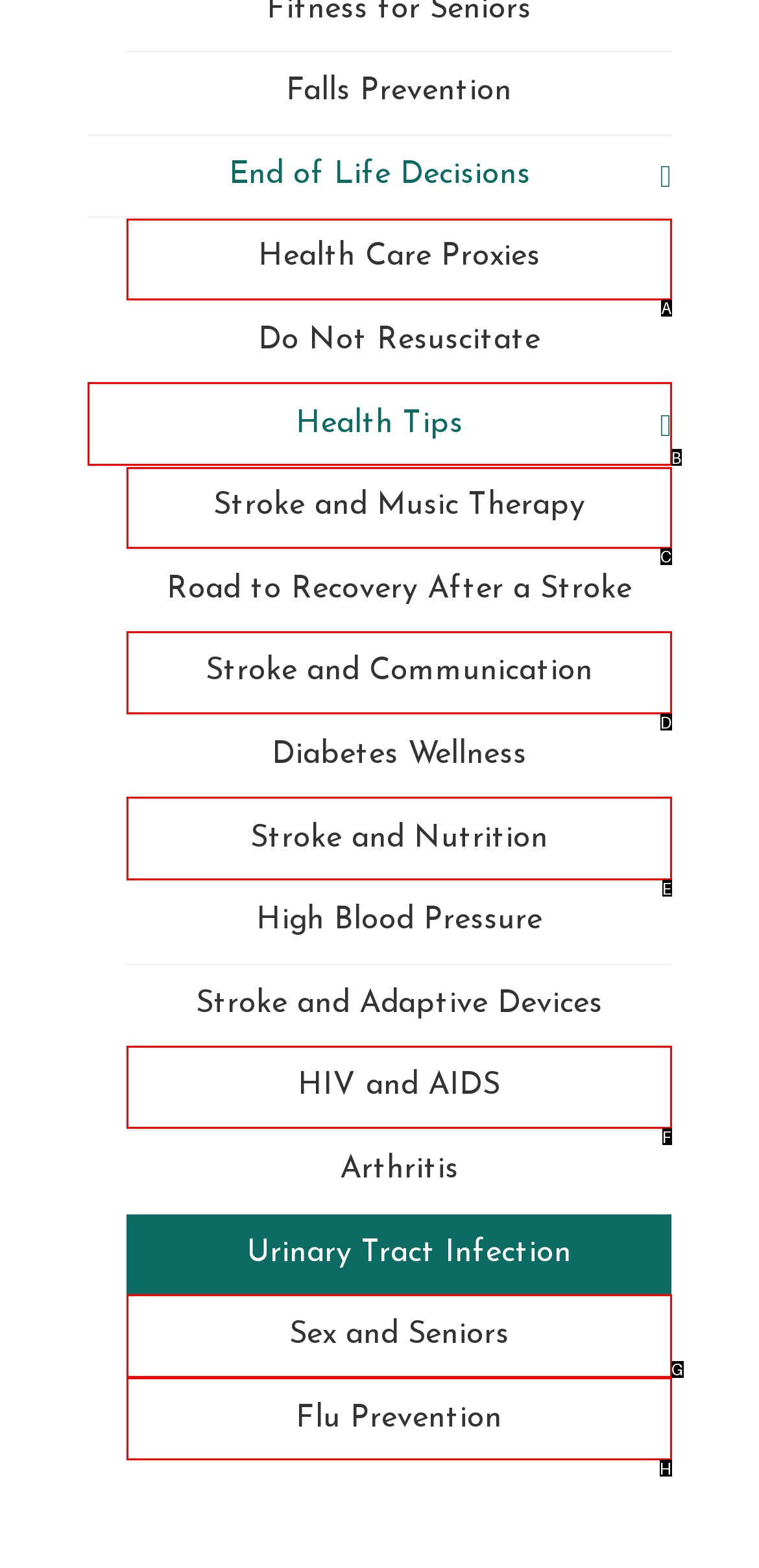Identify the UI element that corresponds to this description: Sex and Seniors
Respond with the letter of the correct option.

G